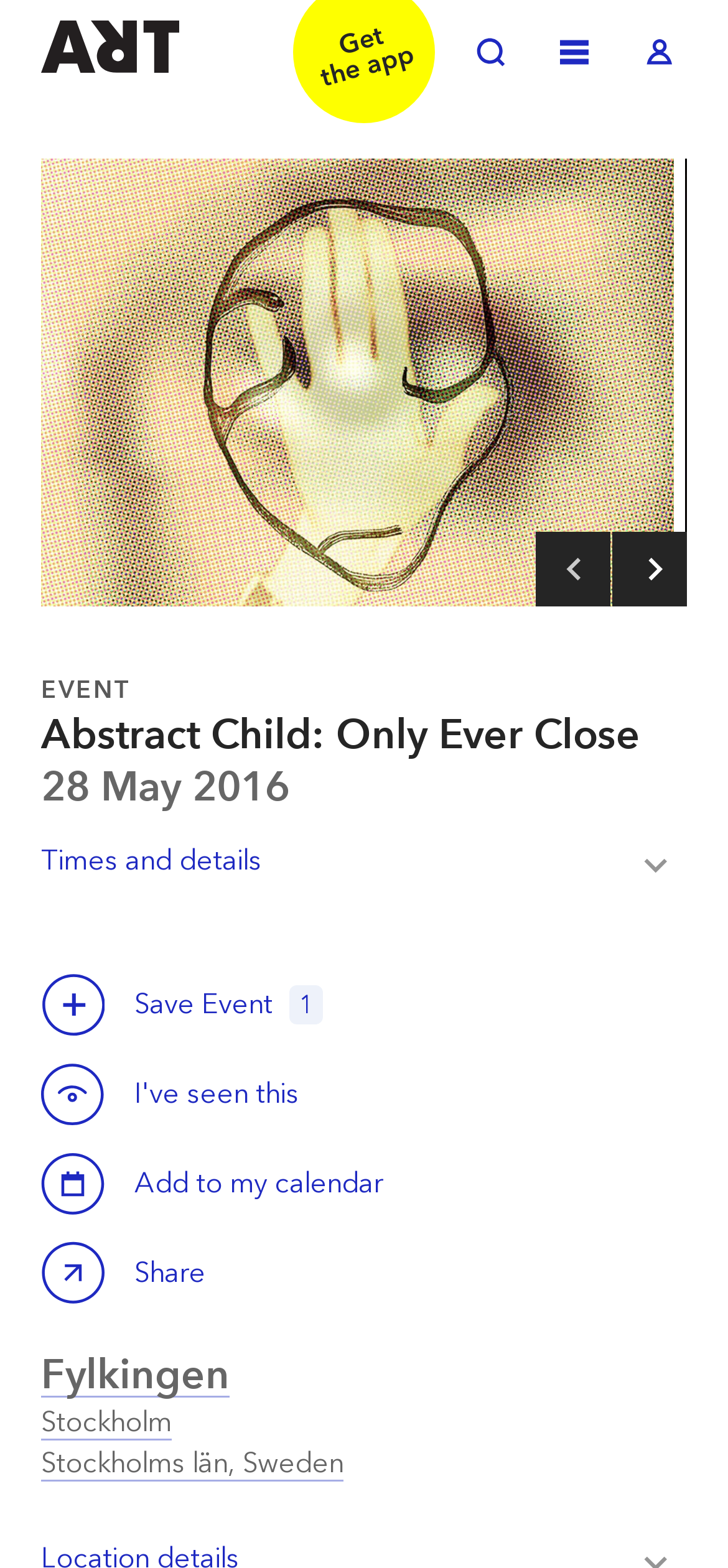Extract the bounding box coordinates for the UI element described by the text: "Welcome to ArtRabbit". The coordinates should be in the form of [left, top, right, bottom] with values between 0 and 1.

[0.056, 0.013, 0.249, 0.046]